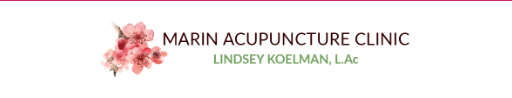What type of graphics are used in the design?
Answer the question with a detailed explanation, including all necessary information.

The caption states that the design is enhanced by delicate floral graphics, which add a touch of warmth and tranquility that reflects the holistic nature of the clinic's services.